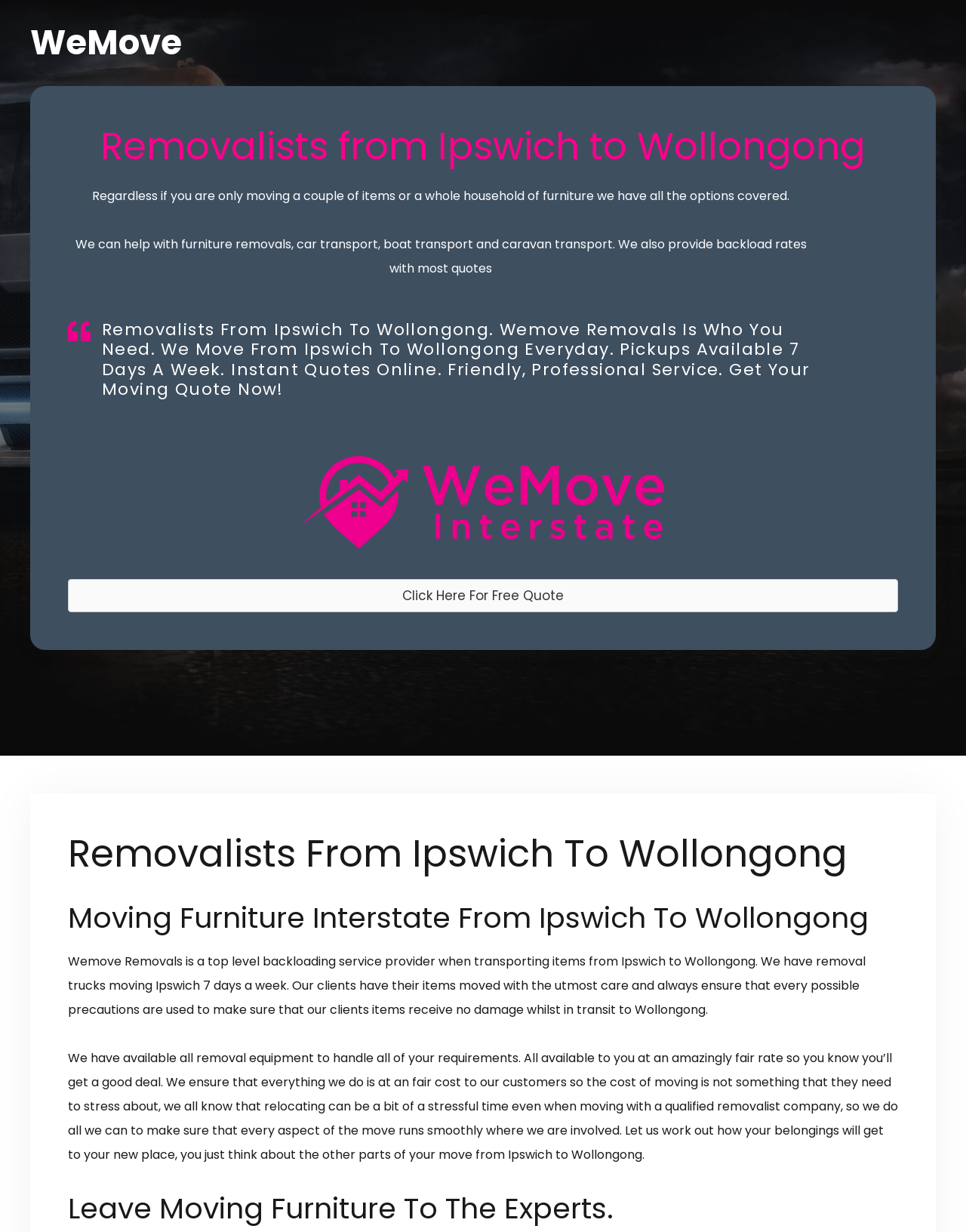What is the purpose of the 'Get Your Moving Quote Now!' link?
Provide an in-depth and detailed answer to the question.

The purpose of the 'Get Your Moving Quote Now!' link can be inferred from its text and position on the webpage. It is likely that clicking on this link will allow users to get a moving quote from the removalist company.